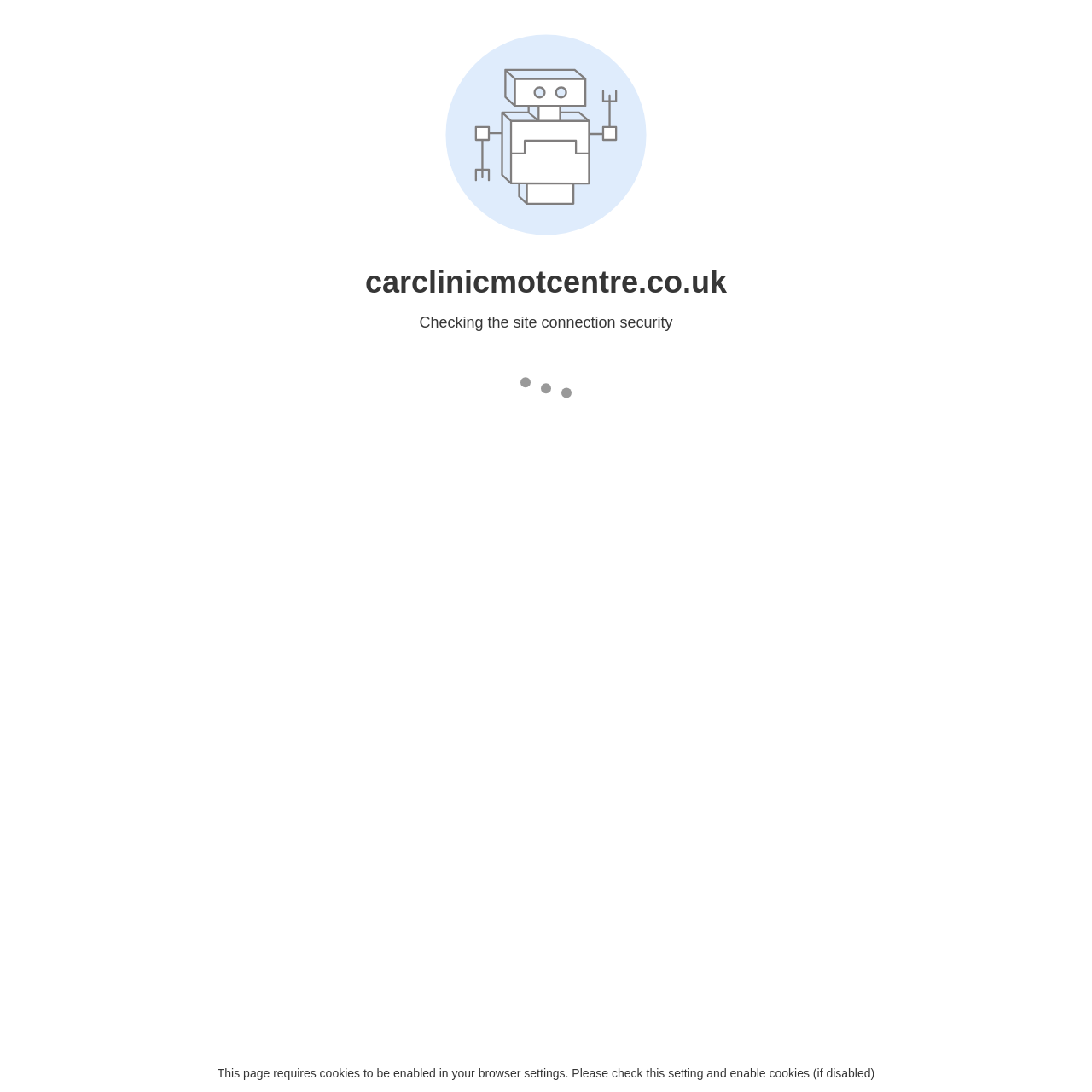What is the phone number on the webpage?
Refer to the image and give a detailed answer to the question.

I found the phone number by looking at the link element with the text '0151 339 0101' which is located at the top of the webpage.